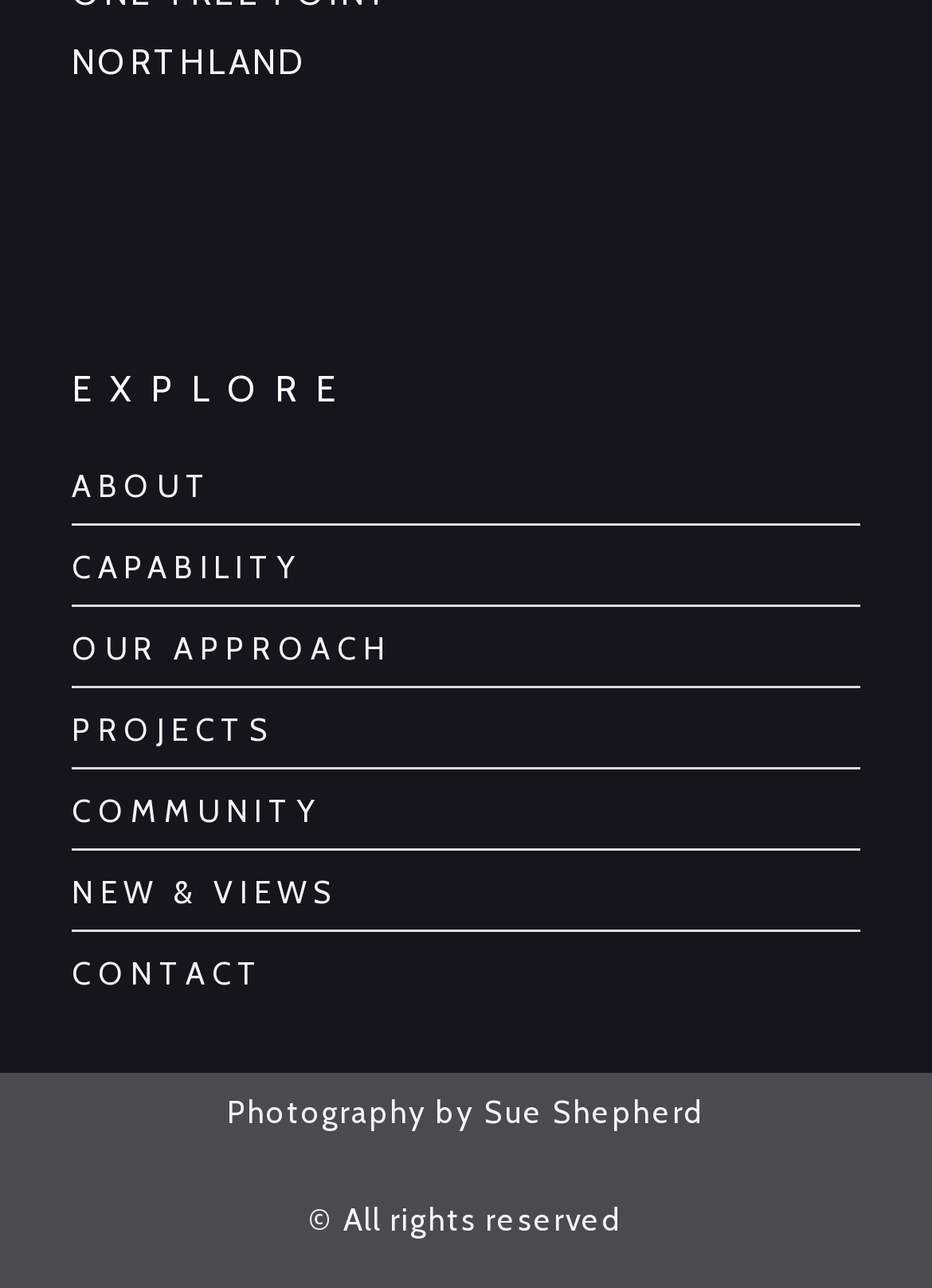Identify the bounding box coordinates of the element that should be clicked to fulfill this task: "click EXPLORE". The coordinates should be provided as four float numbers between 0 and 1, i.e., [left, top, right, bottom].

[0.077, 0.285, 0.923, 0.319]